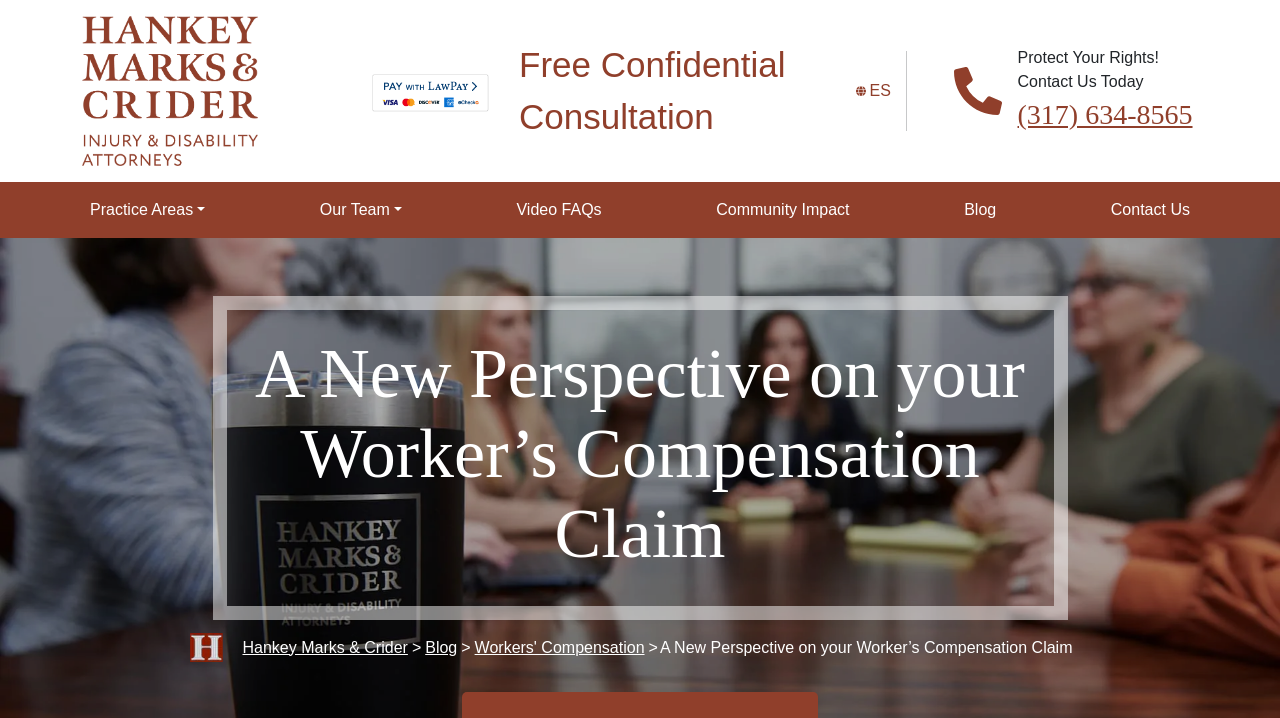Please provide a comprehensive response to the question based on the details in the image: What is the main topic of the webpage?

I found the main topic of the webpage by looking at the heading element with the text 'A New Perspective on your Worker’s Compensation Claim' which is located at the center of the page.